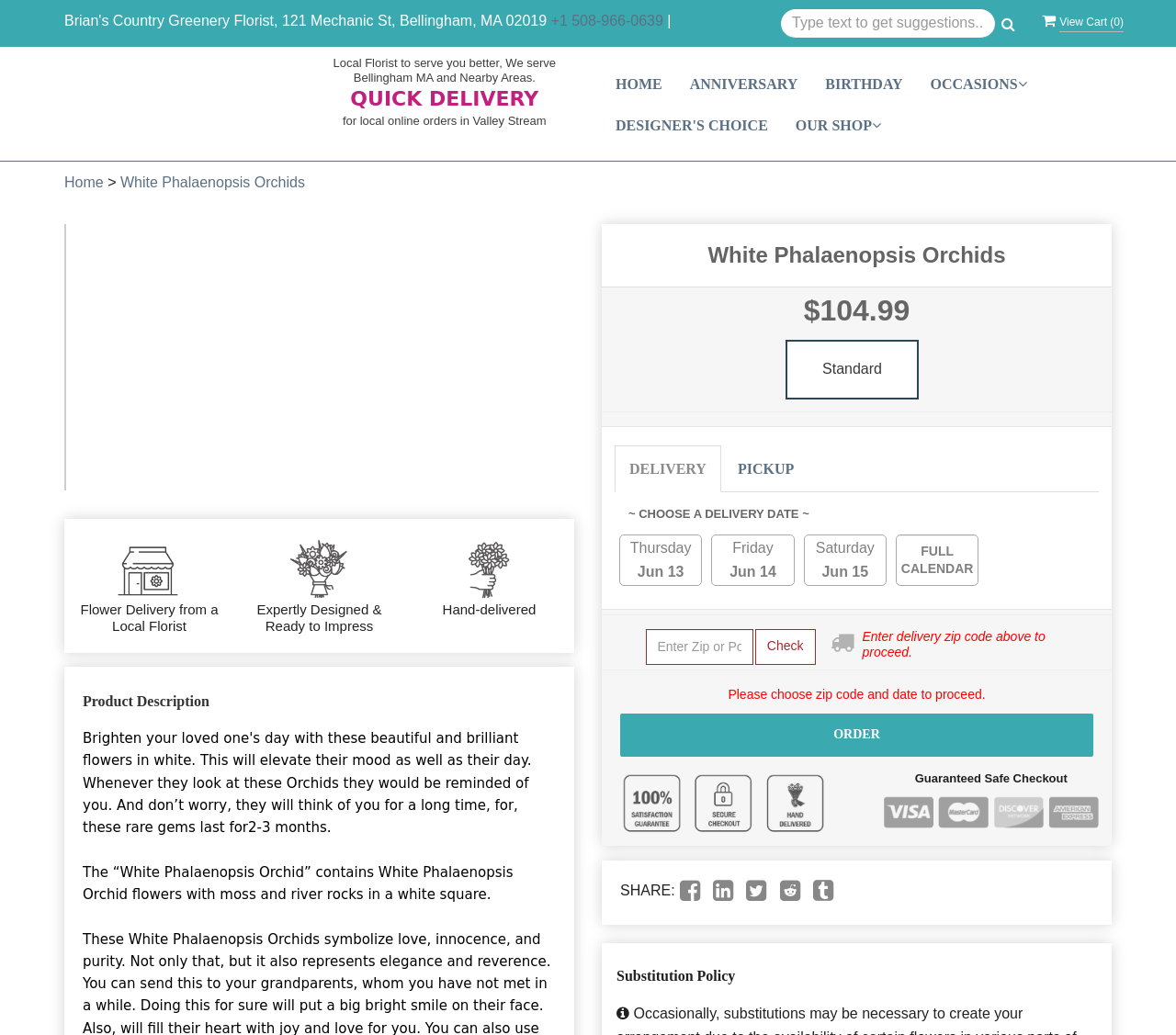Find the bounding box coordinates of the element to click in order to complete the given instruction: "Call the local florist."

[0.468, 0.012, 0.564, 0.027]